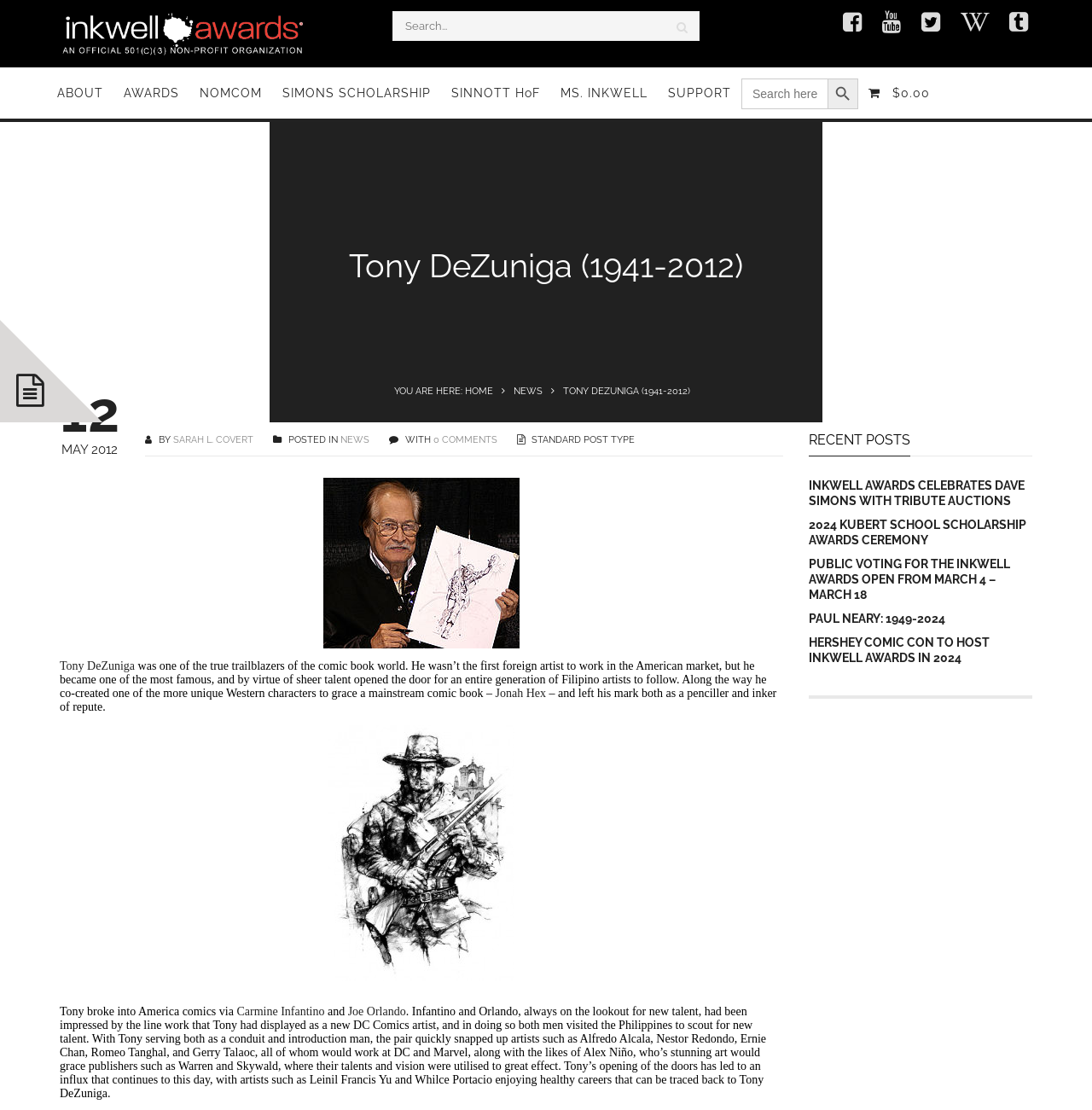Kindly determine the bounding box coordinates for the clickable area to achieve the given instruction: "View Tony DeZuniga's profile".

[0.055, 0.594, 0.123, 0.606]